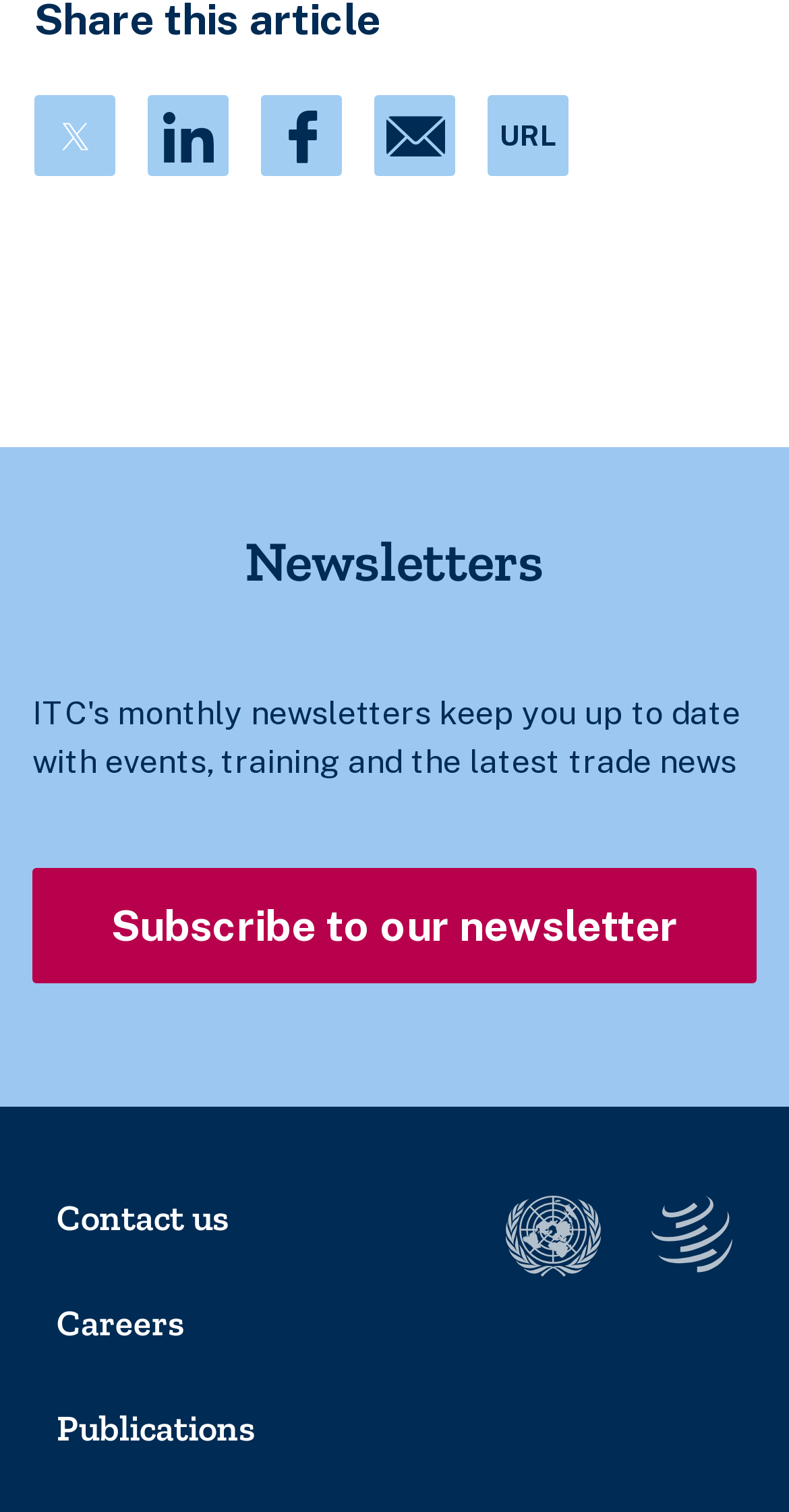What is the last link in the footer section?
Refer to the image and answer the question using a single word or phrase.

Publications